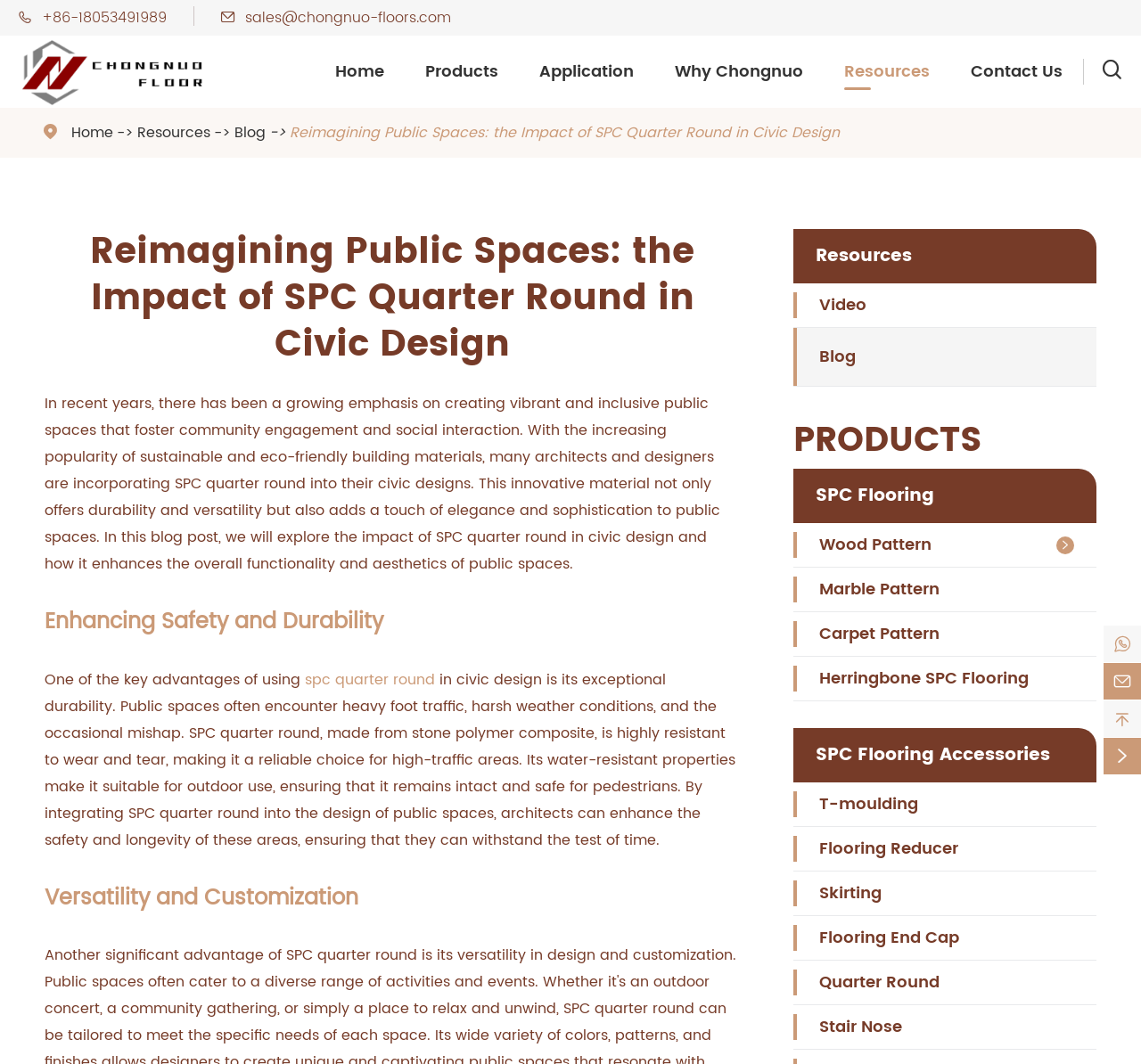Please extract the webpage's main title and generate its text content.

Reimagining Public Spaces: the Impact of SPC Quarter Round in Civic Design